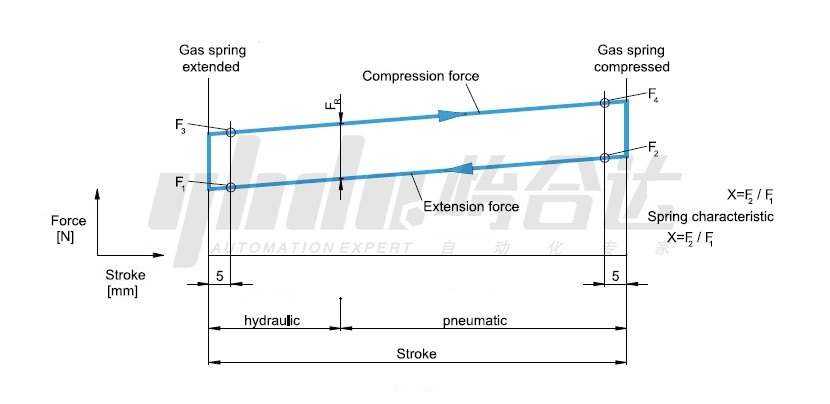What is the purpose of marking specific points along the stroke?
Refer to the screenshot and answer in one word or phrase.

To measure reactive forces